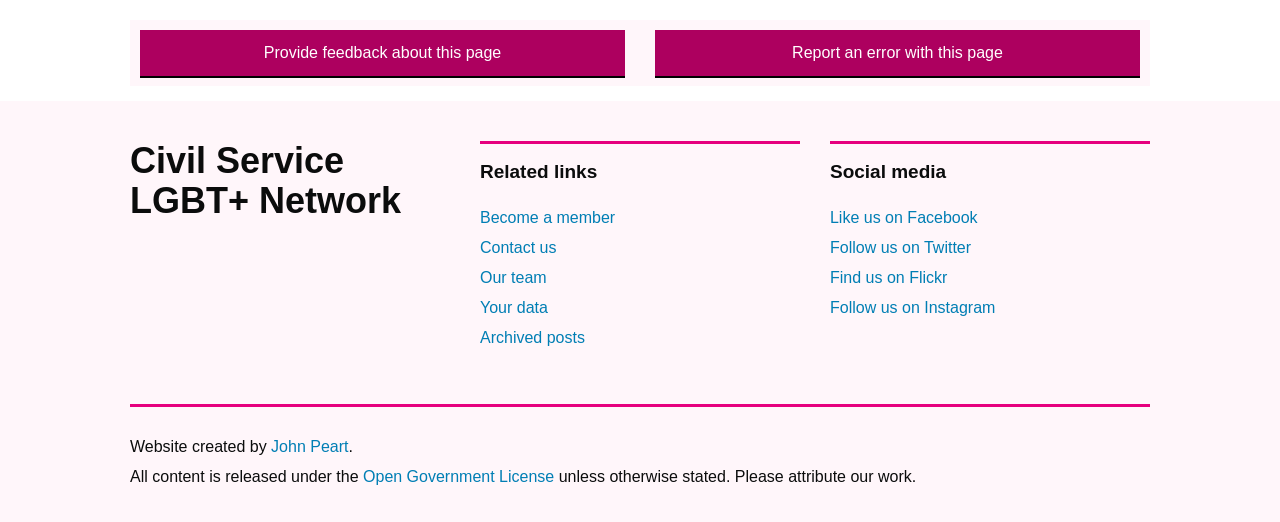What is the name of the network?
With the help of the image, please provide a detailed response to the question.

The question is asking for the name of the network, which can be found in the heading element with the text 'Civil Service LGBT+ Network'.